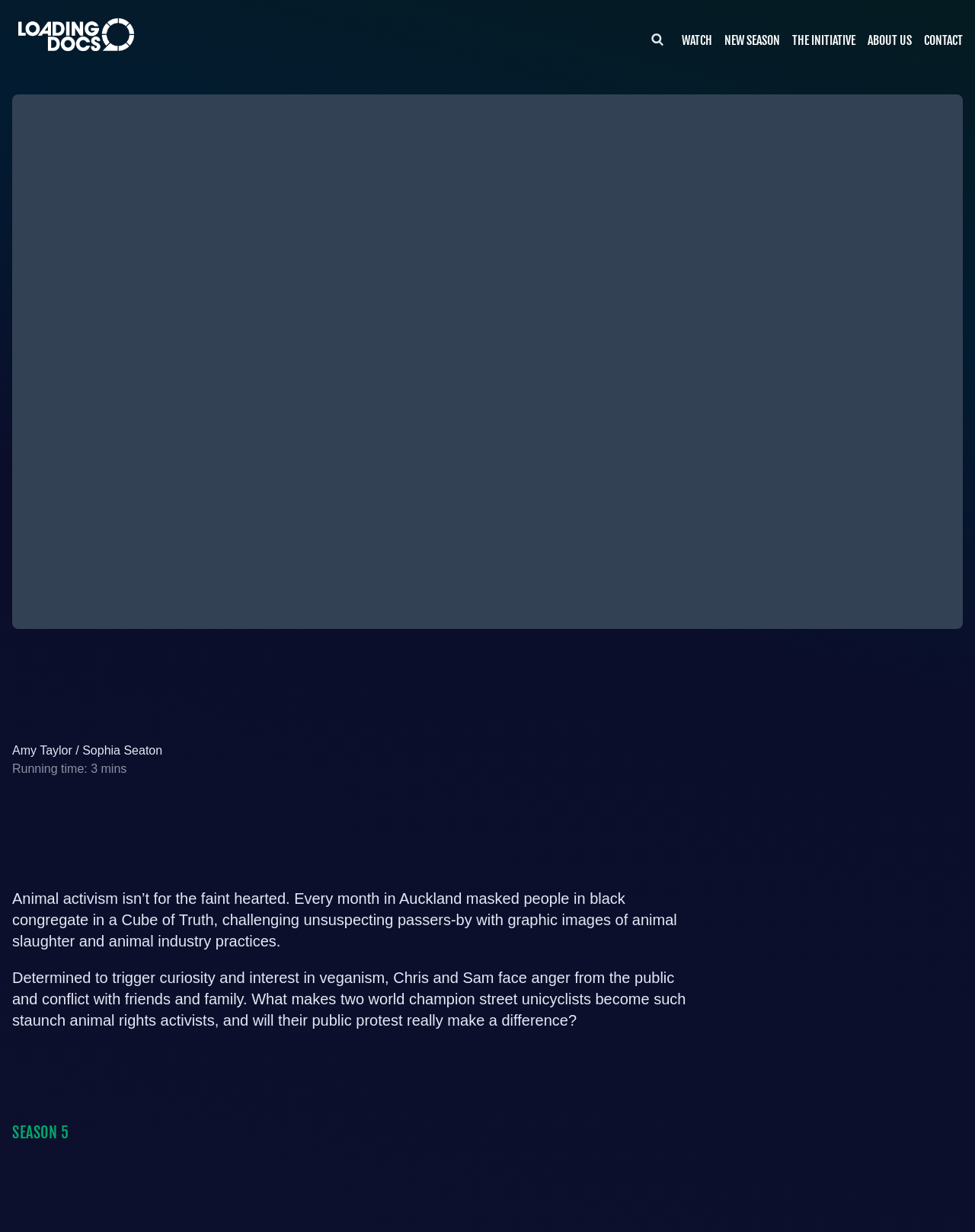Using the provided element description: "aria-label="Loading Docs Homepage"", determine the bounding box coordinates of the corresponding UI element in the screenshot.

[0.012, 0.015, 0.138, 0.041]